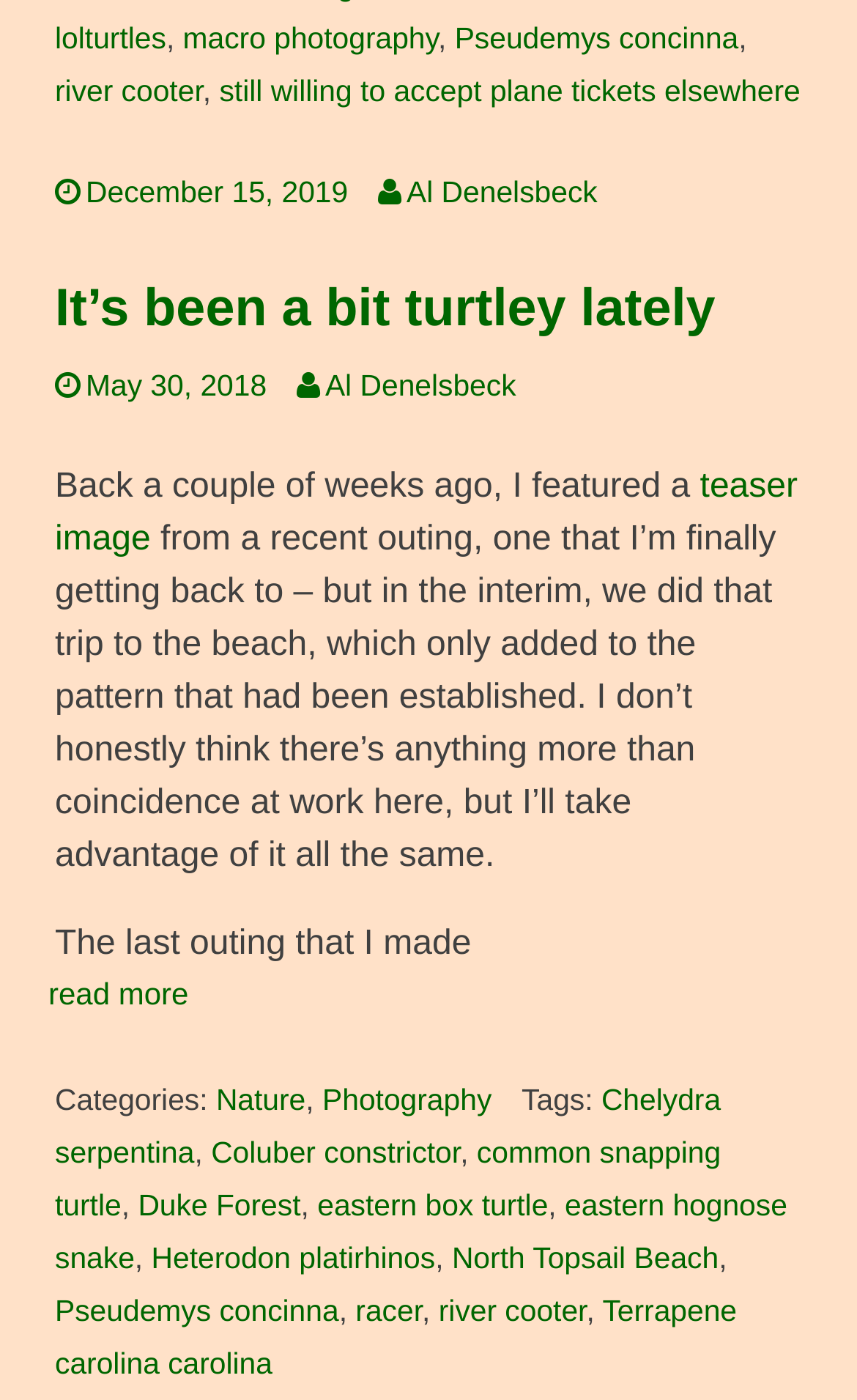Use the information in the screenshot to answer the question comprehensively: Who is the author of the article?

The author of the article can be found in the link element with the text ' Al Denelsbeck', which is located below the article title.